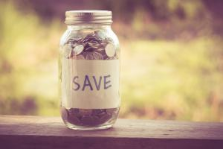What is the background of the image?
Using the image provided, answer with just one word or phrase.

Outdoor